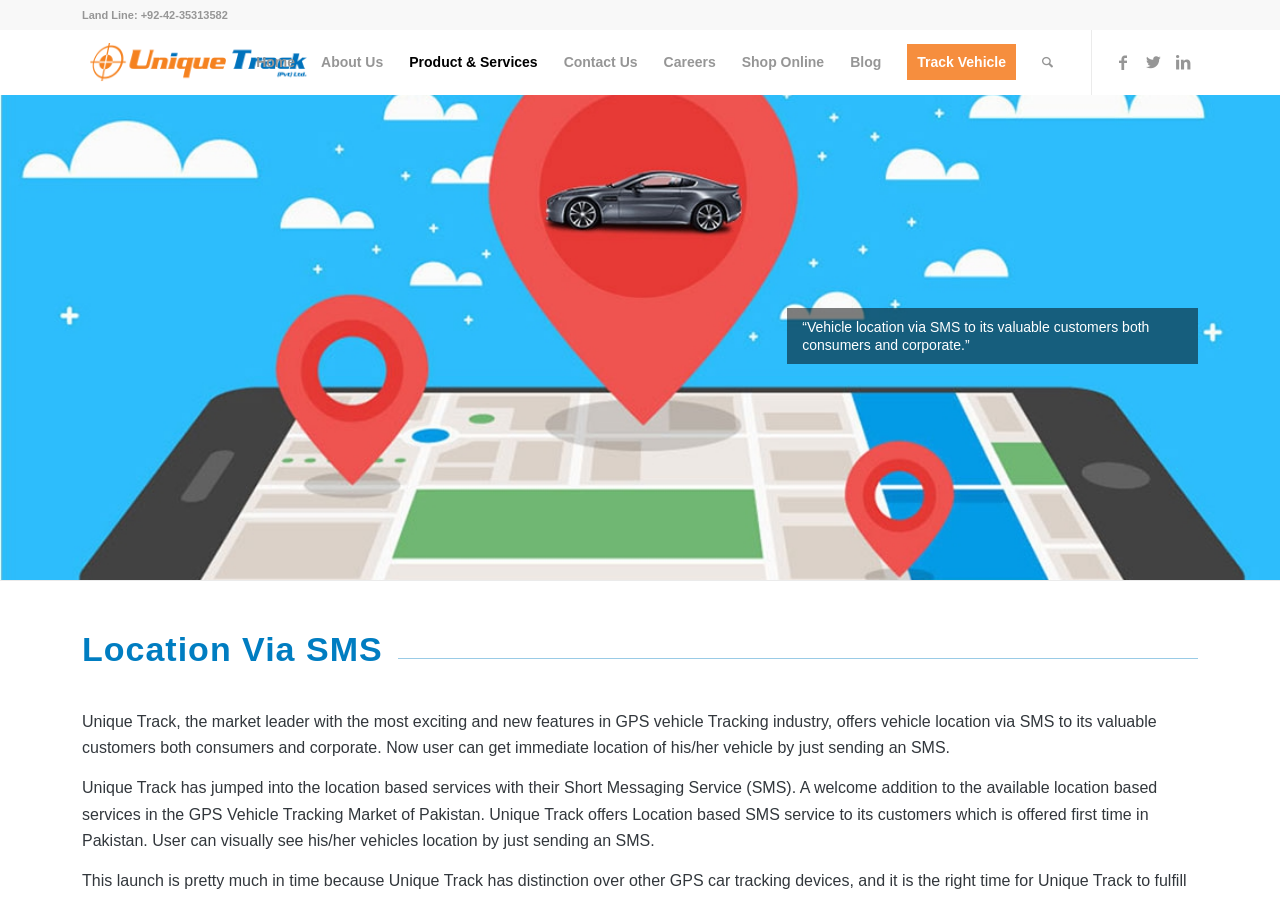Given the element description Product & Services, identify the bounding box coordinates for the UI element on the webpage screenshot. The format should be (top-left x, top-left y, bottom-right x, bottom-right y), with values between 0 and 1.

[0.31, 0.033, 0.43, 0.106]